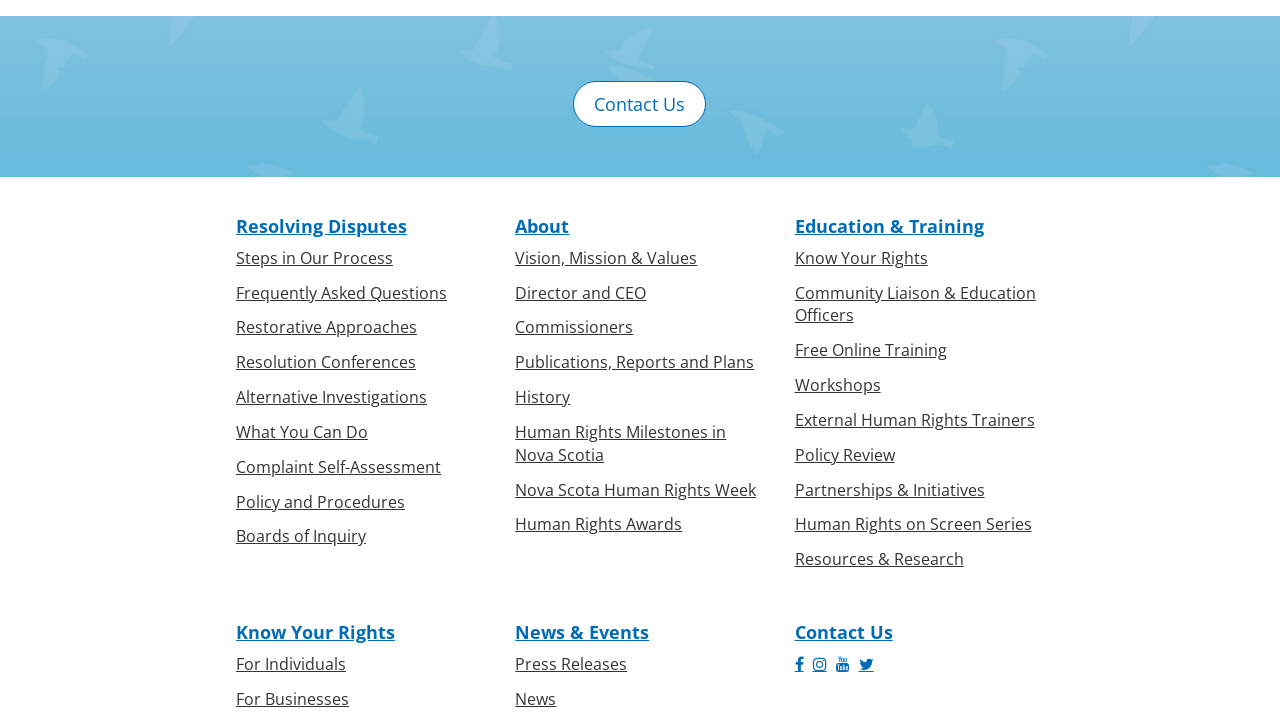Answer the question below in one word or phrase:
What is the purpose of the 'Contact Us' button?

To contact the organization